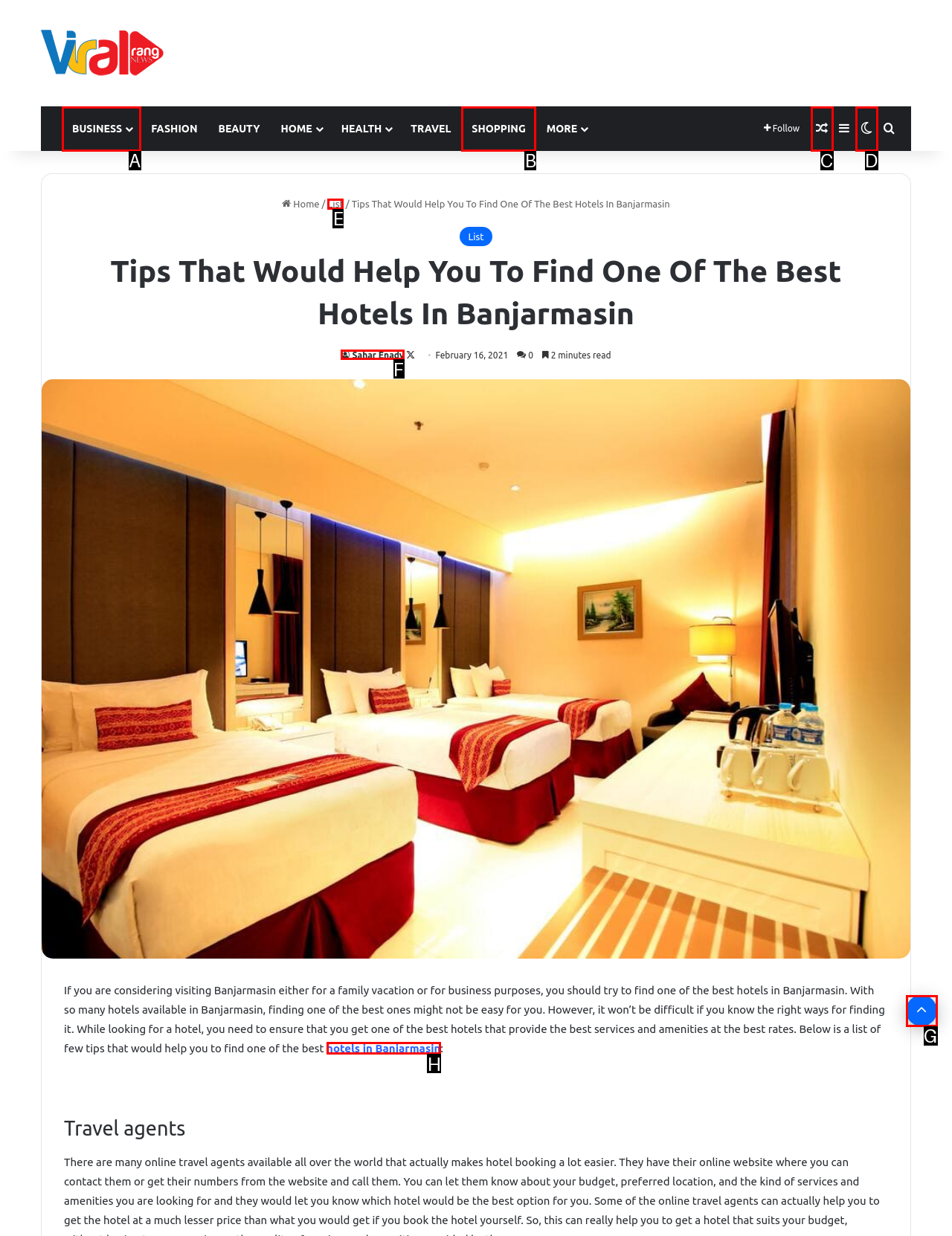For the instruction: Read the article about 'hotels in Banjarmasin', determine the appropriate UI element to click from the given options. Respond with the letter corresponding to the correct choice.

H